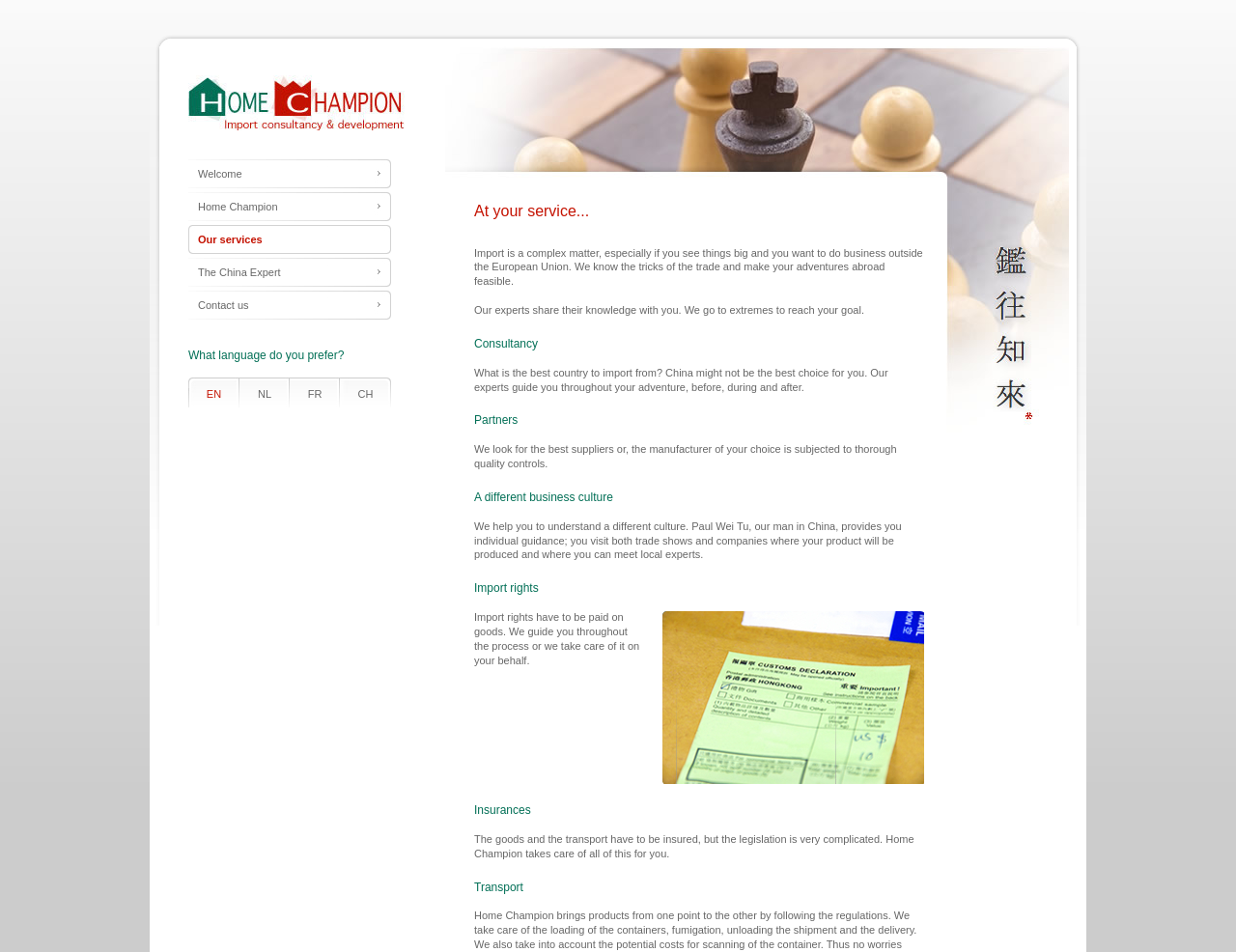Respond concisely with one word or phrase to the following query:
What is the role of Paul Wei Tu in Home Champion?

Guiding clients in China